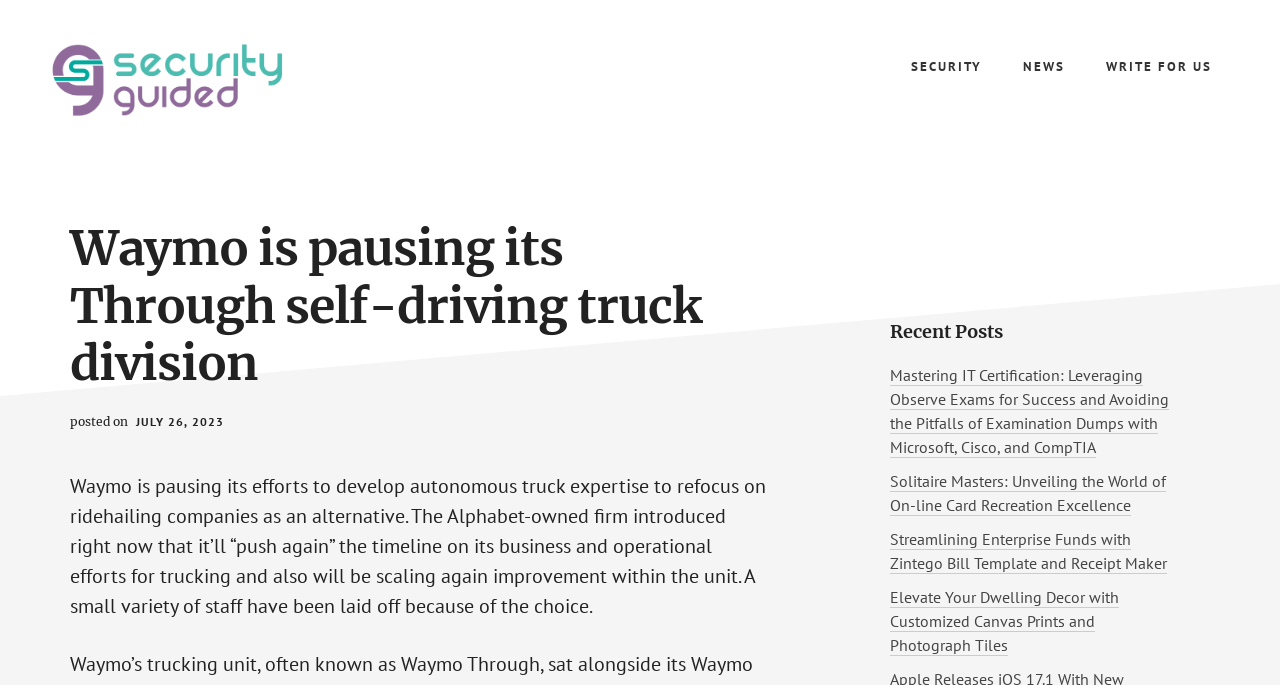Please indicate the bounding box coordinates of the element's region to be clicked to achieve the instruction: "Click on SECURITY link". Provide the coordinates as four float numbers between 0 and 1, i.e., [left, top, right, bottom].

[0.698, 0.058, 0.781, 0.136]